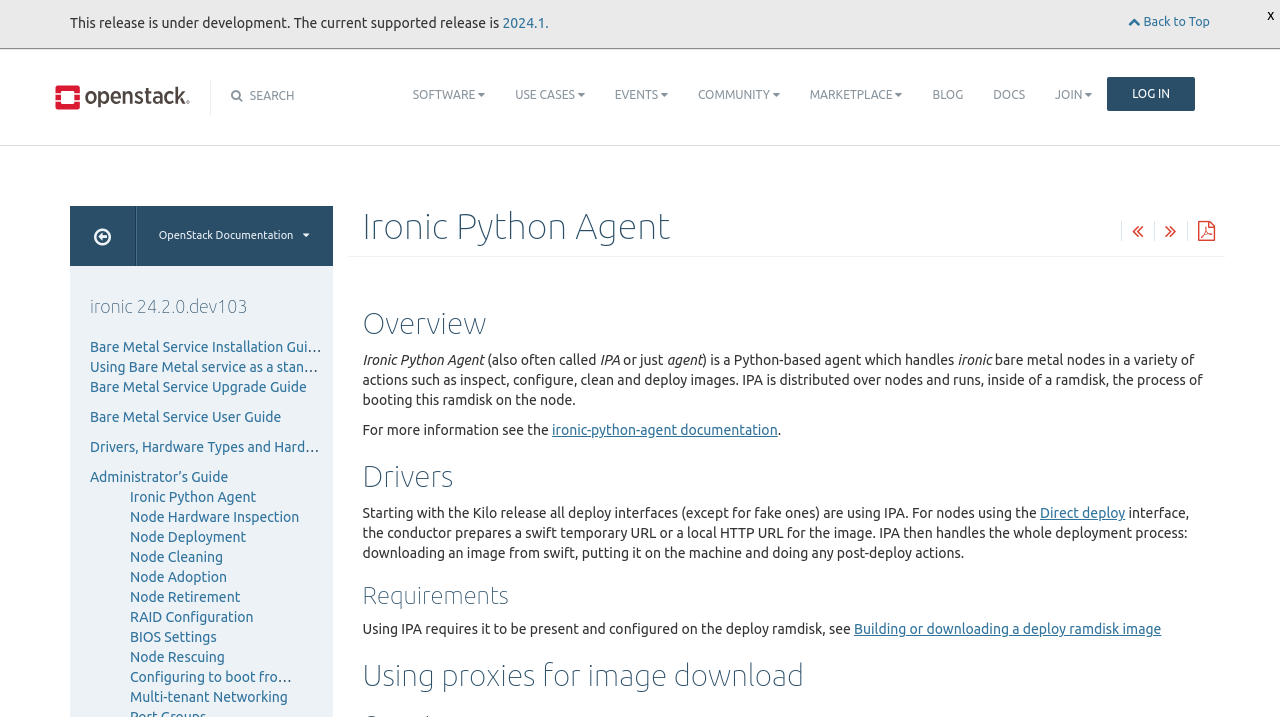Return the bounding box coordinates of the UI element that corresponds to this description: "Bare Metal Service Installation Guide". The coordinates must be given as four float numbers in the range of 0 and 1, [left, top, right, bottom].

[0.07, 0.473, 0.253, 0.495]